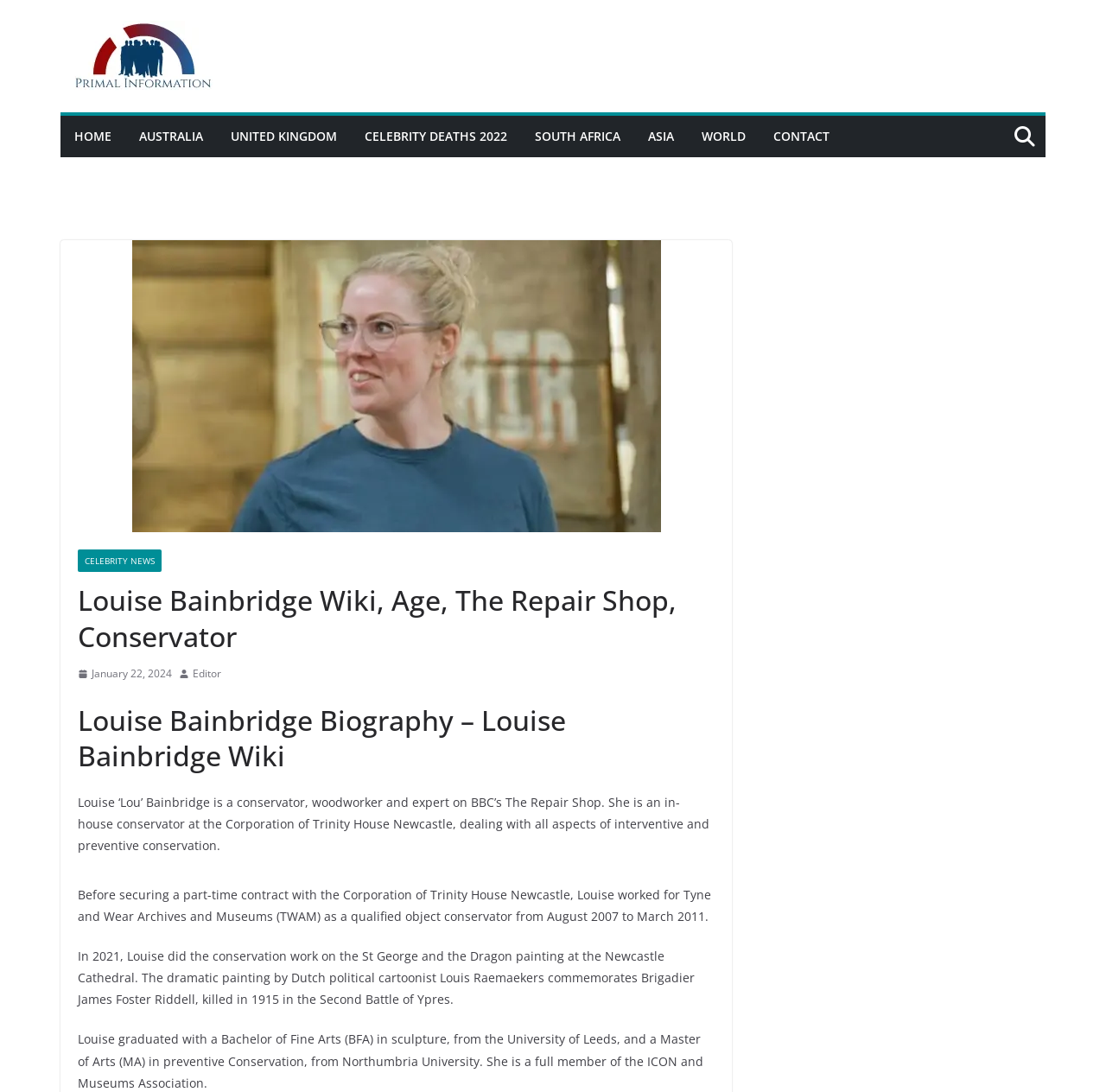Please determine the bounding box coordinates of the element's region to click in order to carry out the following instruction: "Contact the editor". The coordinates should be four float numbers between 0 and 1, i.e., [left, top, right, bottom].

[0.174, 0.609, 0.2, 0.626]